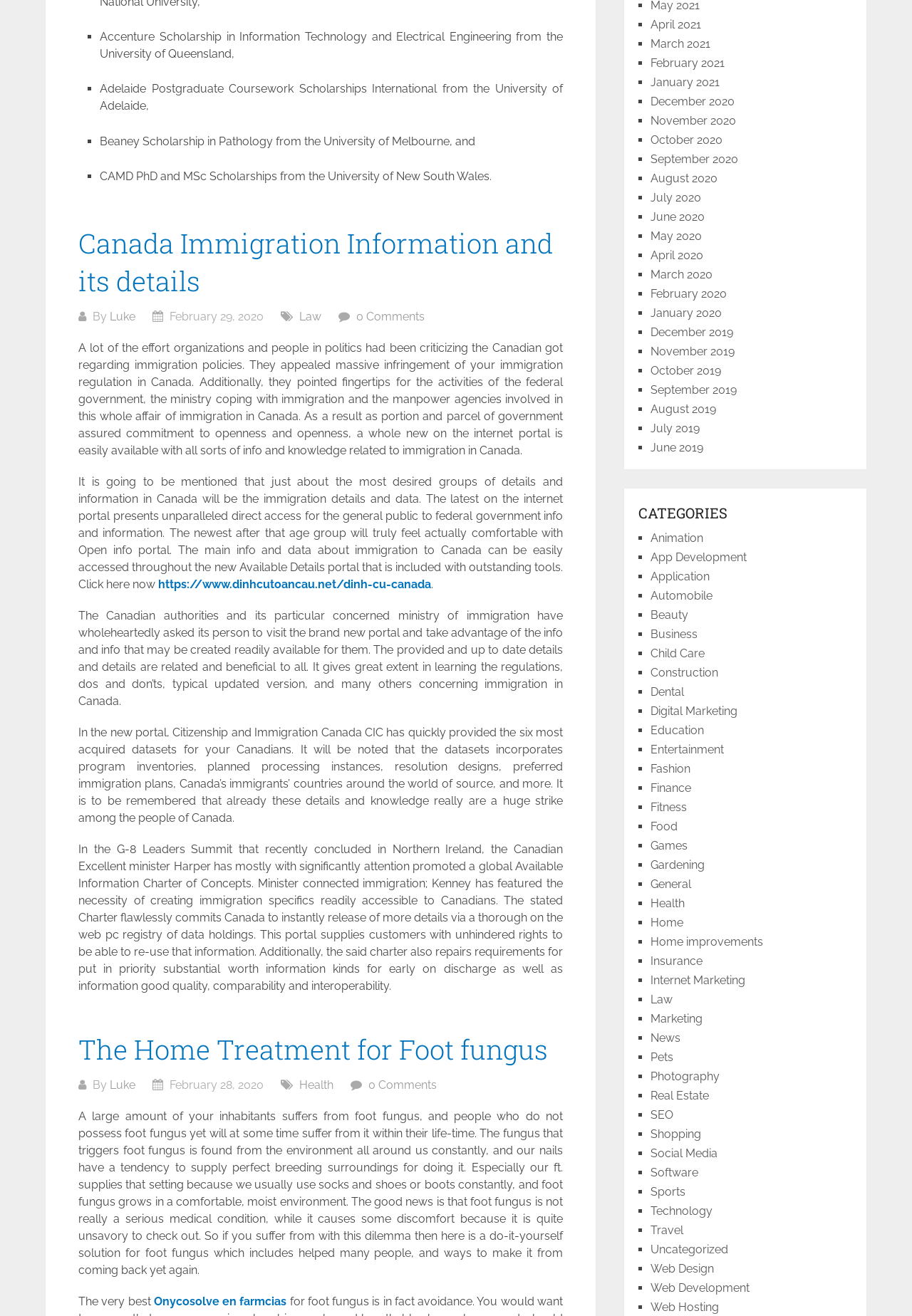What is the topic of the first article?
Could you please answer the question thoroughly and with as much detail as possible?

I read the title of the first article, which is 'Canada Immigration Information and its details', and determined that the topic is related to Canada Immigration.